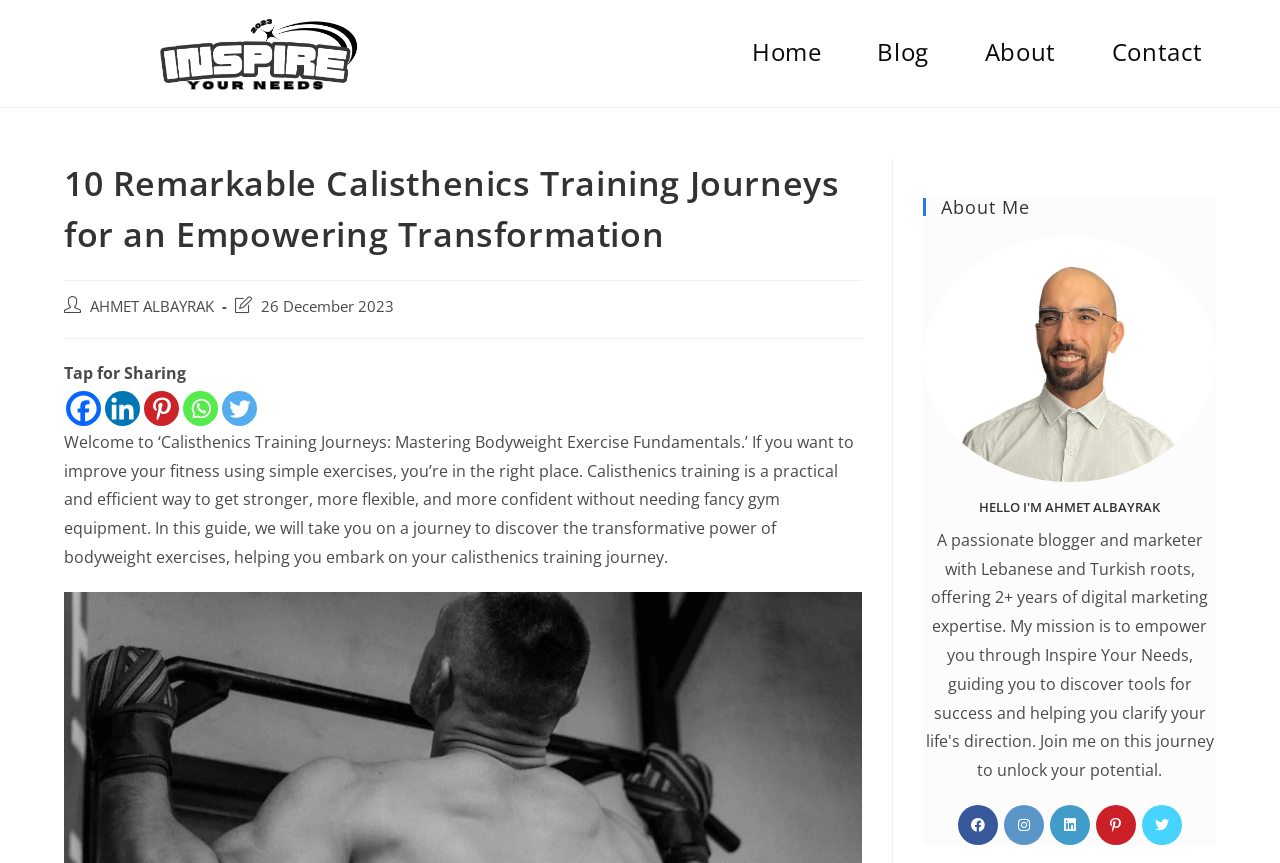Answer the following query concisely with a single word or phrase:
What is the purpose of this webpage?

Calisthenics training guide